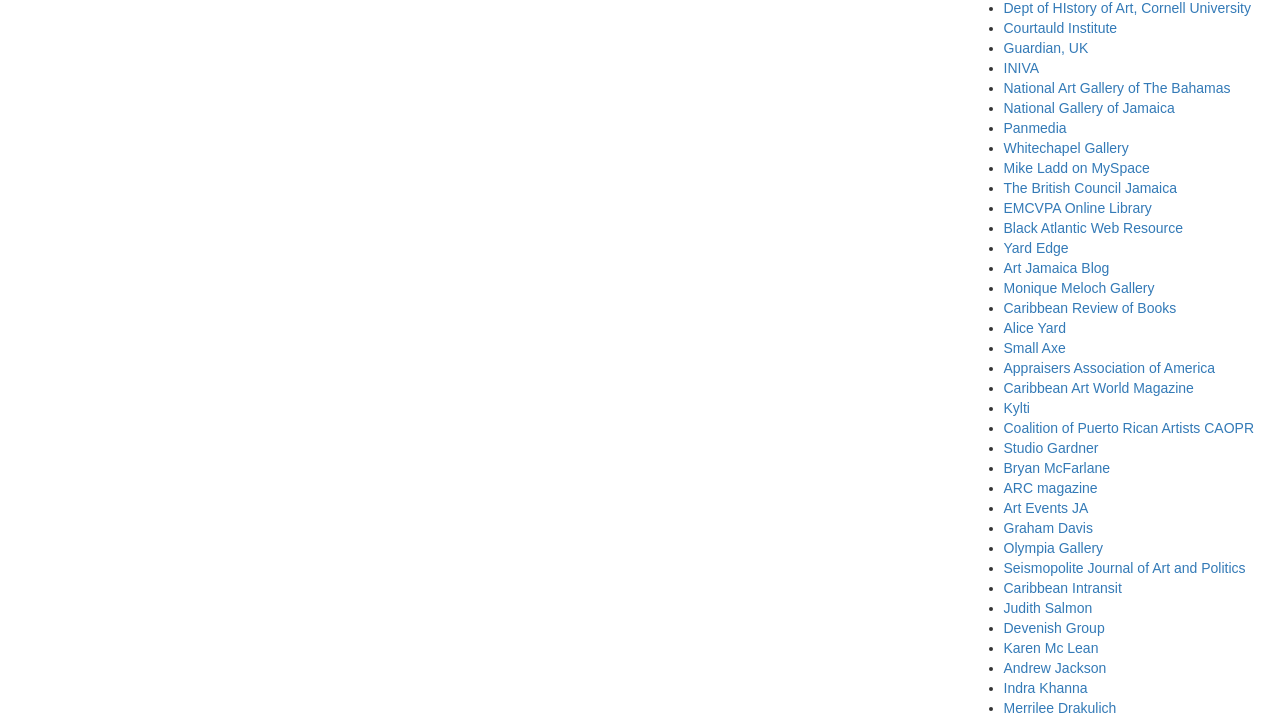Locate the bounding box coordinates of the region to be clicked to comply with the following instruction: "Discover Olympia Gallery". The coordinates must be four float numbers between 0 and 1, in the form [left, top, right, bottom].

[0.784, 0.741, 0.862, 0.763]